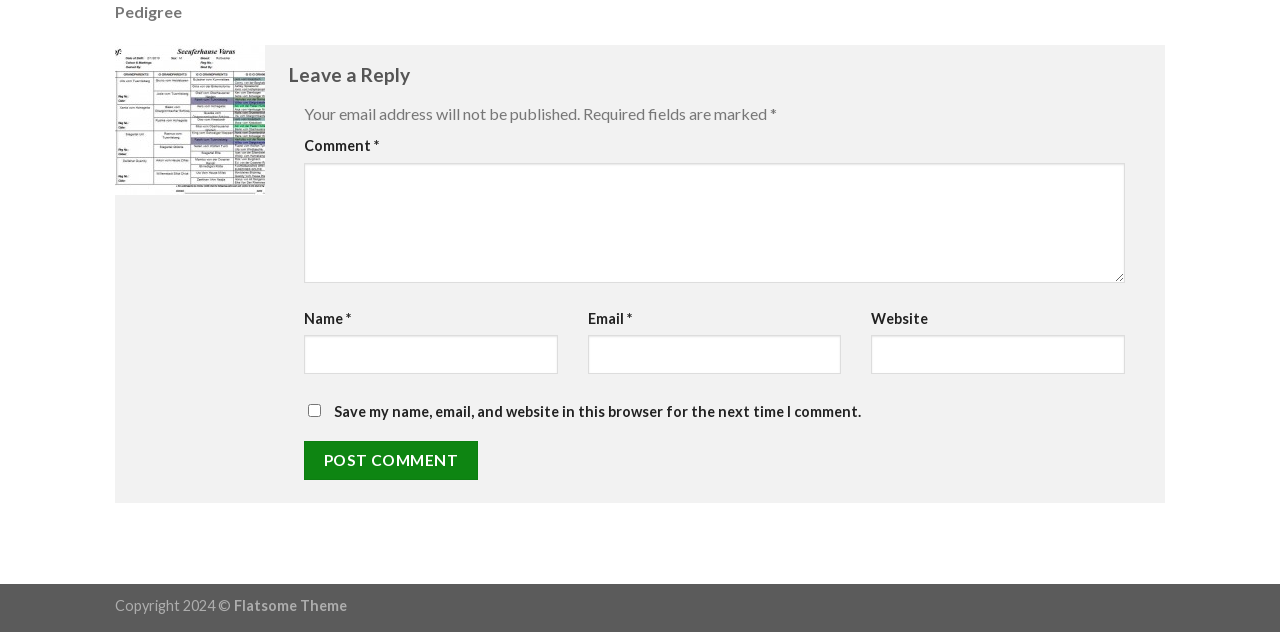Determine the bounding box for the HTML element described here: "parent_node: Email * aria-describedby="email-notes" name="email"". The coordinates should be given as [left, top, right, bottom] with each number being a float between 0 and 1.

[0.459, 0.531, 0.657, 0.592]